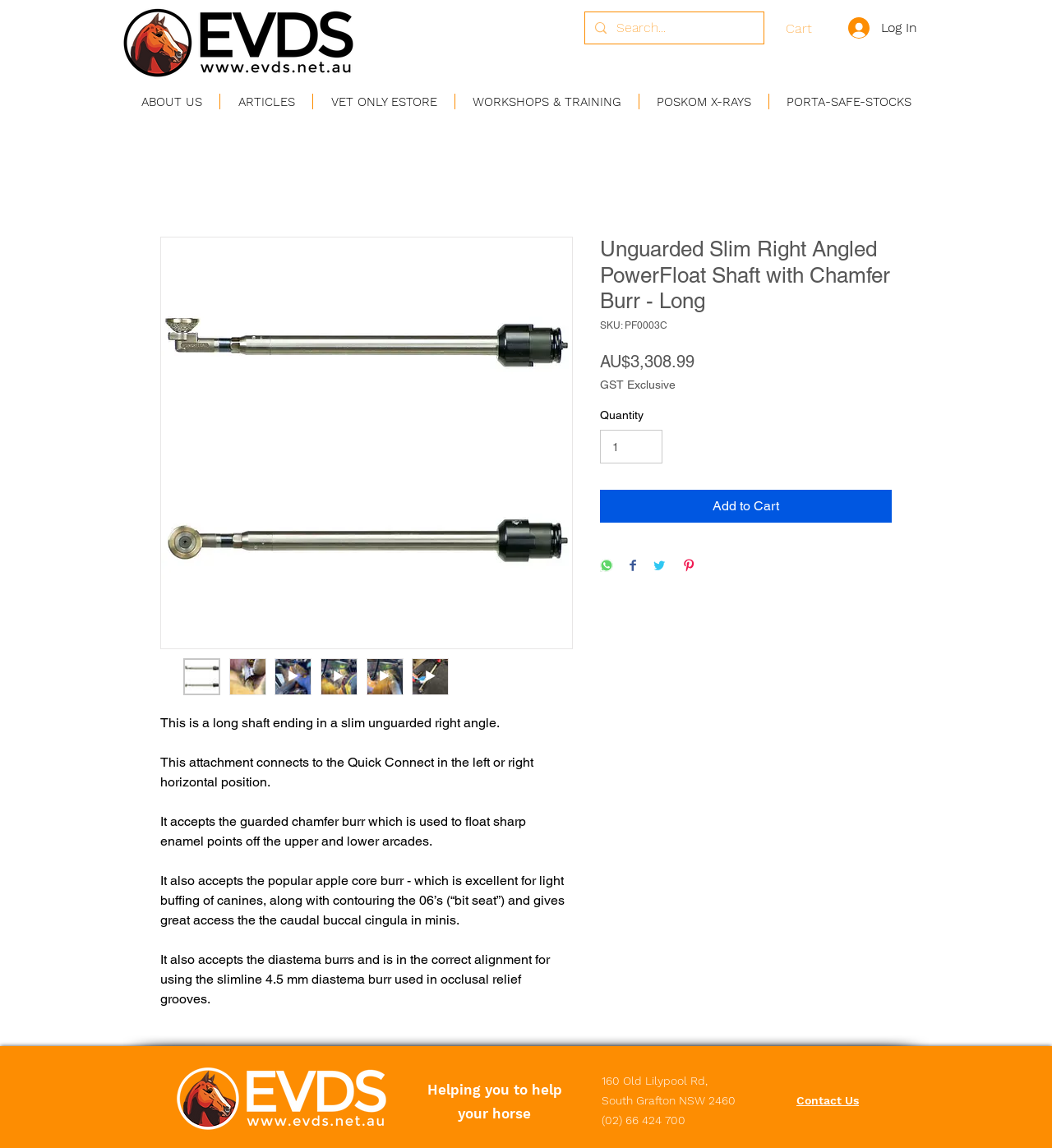Please identify the bounding box coordinates of the clickable region that I should interact with to perform the following instruction: "Go to the Home page". The coordinates should be expressed as four float numbers between 0 and 1, i.e., [left, top, right, bottom].

None